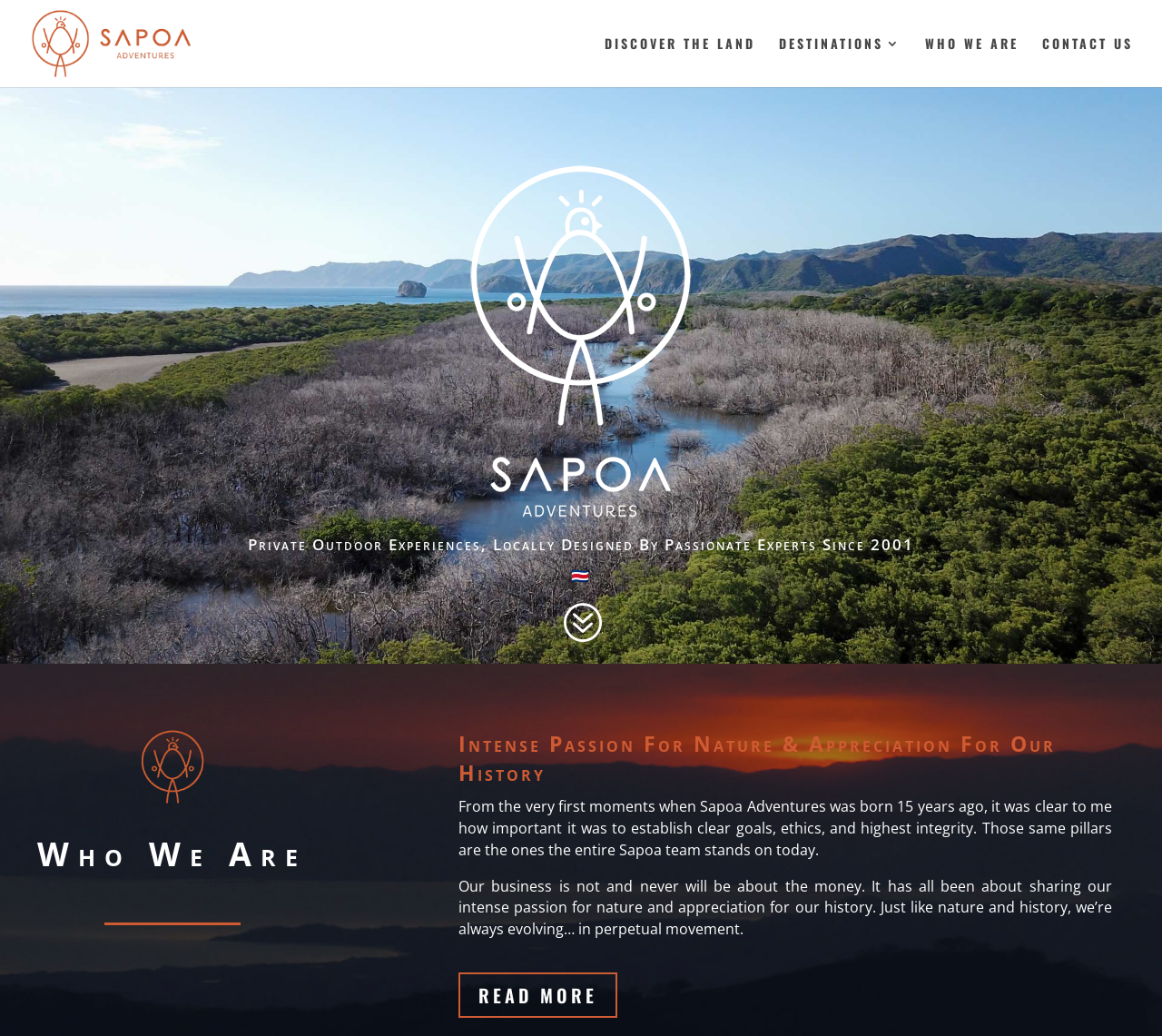Provide the bounding box coordinates of the section that needs to be clicked to accomplish the following instruction: "Discover the land."

[0.52, 0.036, 0.65, 0.084]